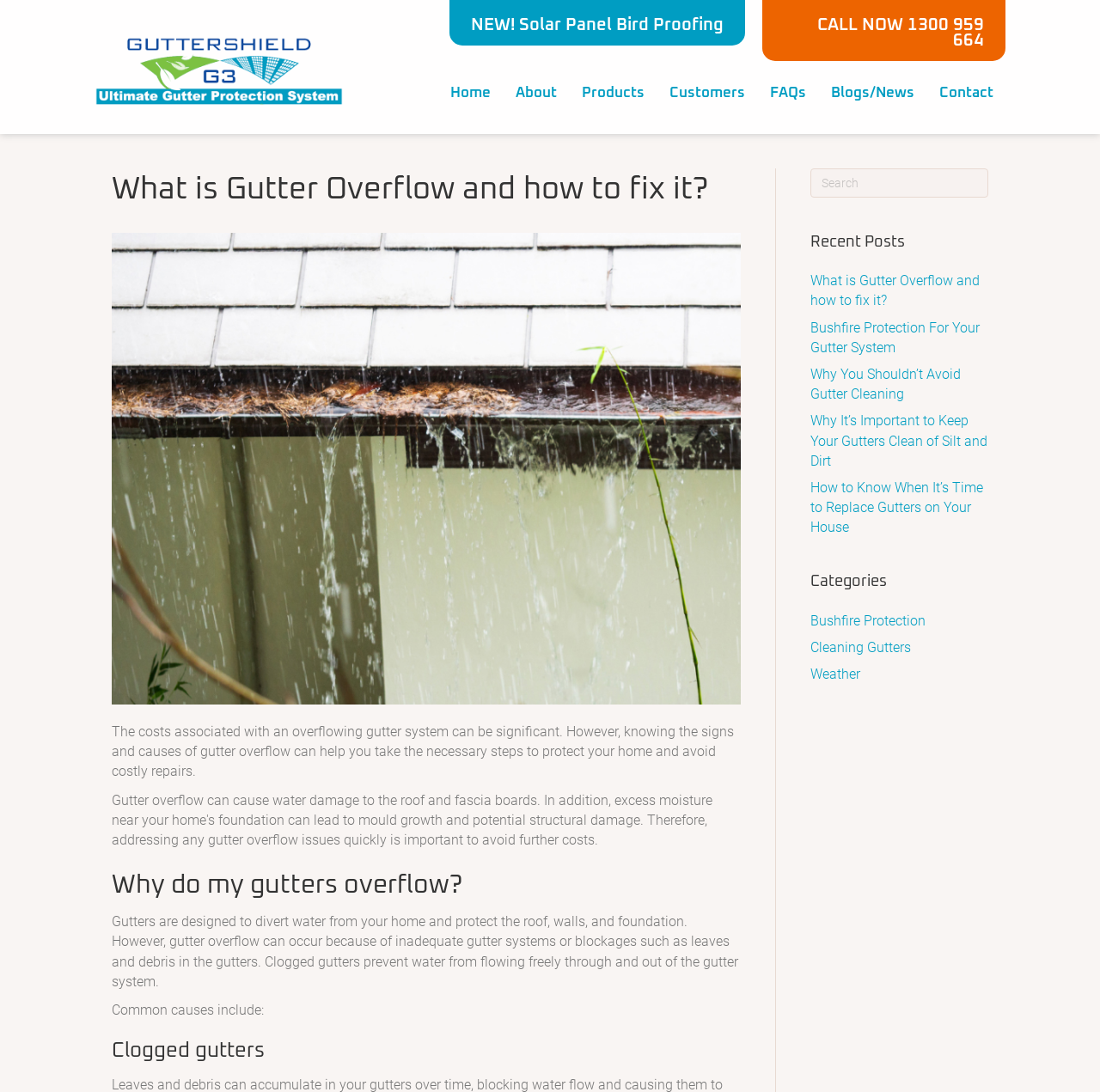Create a detailed summary of the webpage's content and design.

The webpage is about gutter overflow and how to fix it. At the top, there is a logo of "GuttershieldQLD" with a link to the company's website. Next to it, there are three prominent links: "NEW! Solar Panel Bird Proofing", "CALL NOW 1300 959 664", and a navigation menu with links to "Home", "About", "Products", "Customers", "FAQs", "Blogs/News", and "Contact".

Below the navigation menu, there is a header section with a heading "What is Gutter Overflow and how to fix it?" accompanied by an image of gutter overflow. The main content of the page starts with a paragraph explaining the costs associated with an overflowing gutter system and the importance of knowing the signs and causes of gutter overflow.

The page then dives into the topic of gutter overflow, with a heading "Why do my gutters overflow?" followed by a paragraph explaining the causes of gutter overflow, including inadequate gutter systems and blockages such as leaves and debris in the gutters. There is also a list of common causes, including clogged gutters.

On the right side of the page, there are three complementary sections. The first section has a search box with a label "Search". The second section has a heading "Recent Posts" with five links to recent blog posts related to gutter systems. The third section has a heading "Categories" with three links to categories: "Bushfire Protection", "Cleaning Gutters", and "Weather".